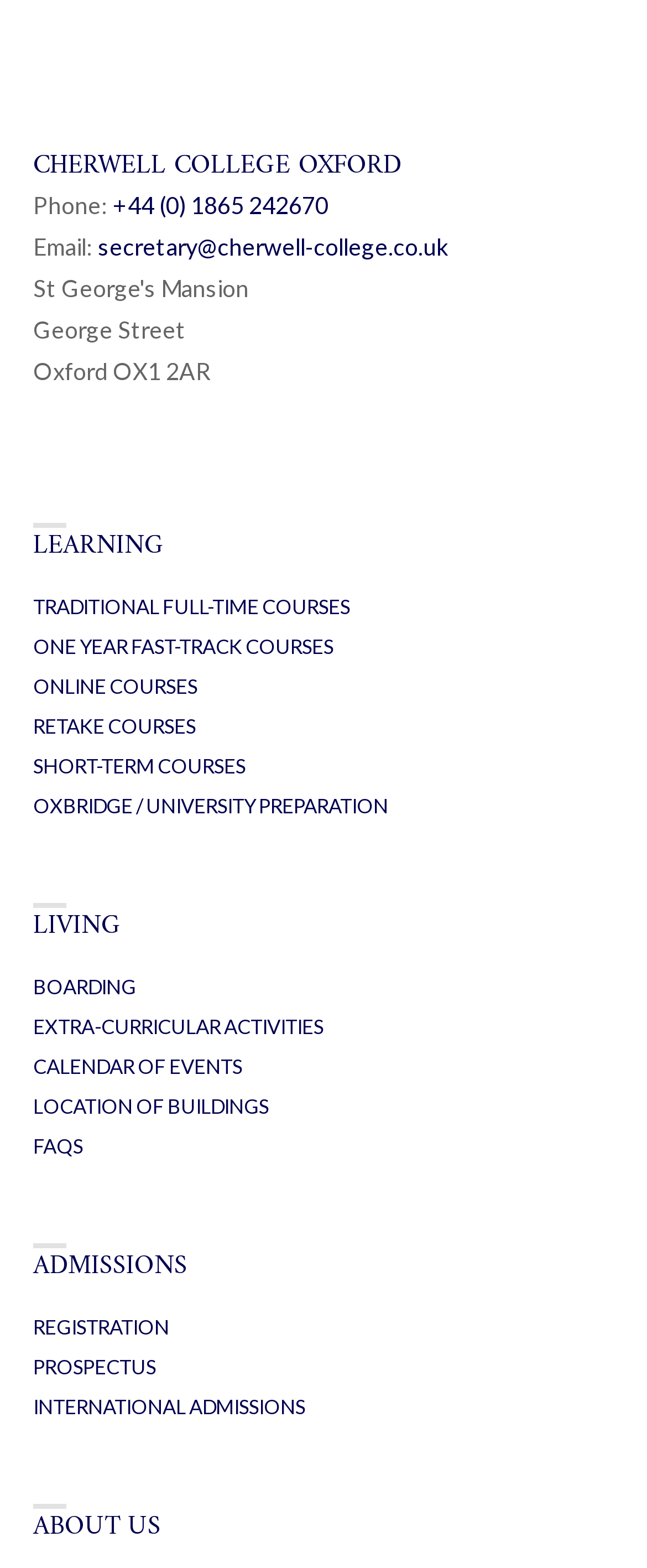Carefully examine the image and provide an in-depth answer to the question: What is the phone number of Cherwell College Oxford?

I found the phone number by looking at the 'Phone:' label and the corresponding link next to it, which contains the phone number.